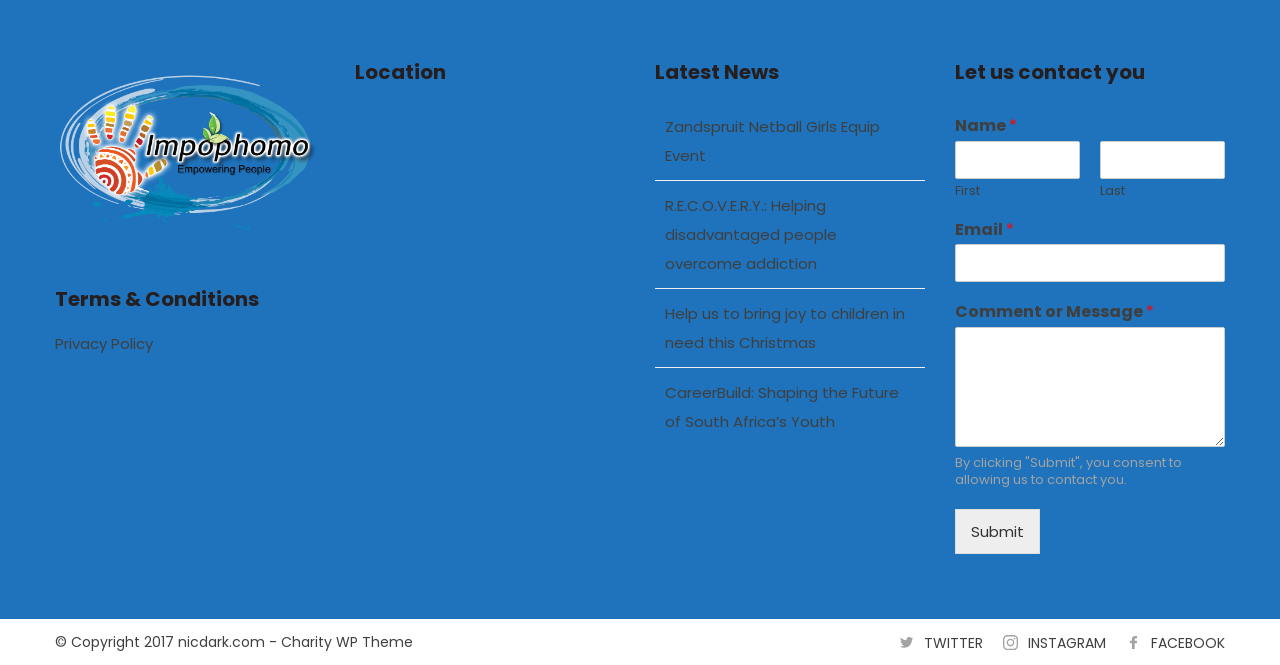Please specify the bounding box coordinates of the element that should be clicked to execute the given instruction: 'Click the 'Submit' button'. Ensure the coordinates are four float numbers between 0 and 1, expressed as [left, top, right, bottom].

[0.746, 0.766, 0.812, 0.833]